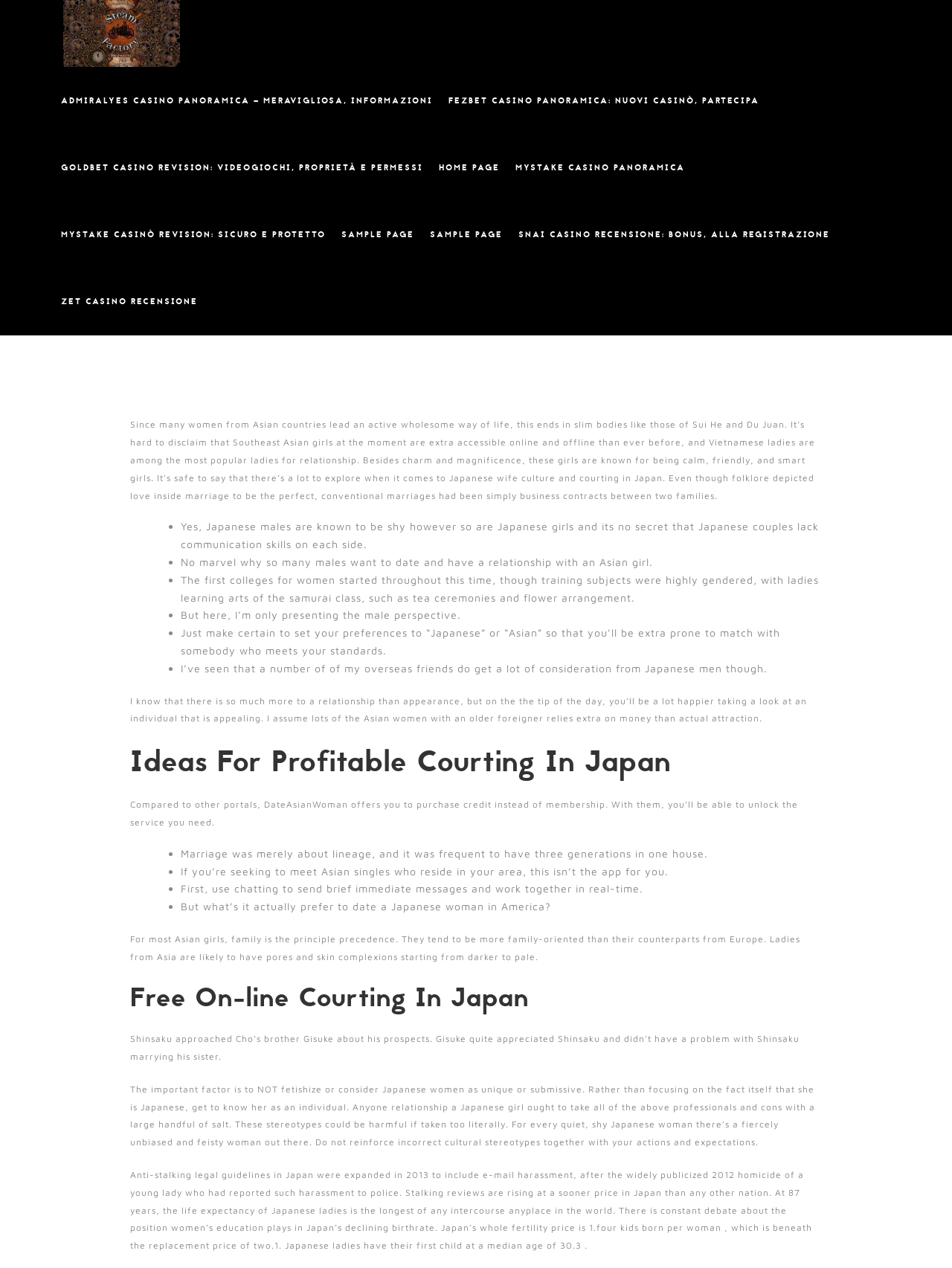What is the life expectancy of Japanese women?
Analyze the screenshot and provide a detailed answer to the question.

According to the text on the webpage, 'At 87 years, the life expectancy of Japanese women is the longest of any sex anywhere in the world.'